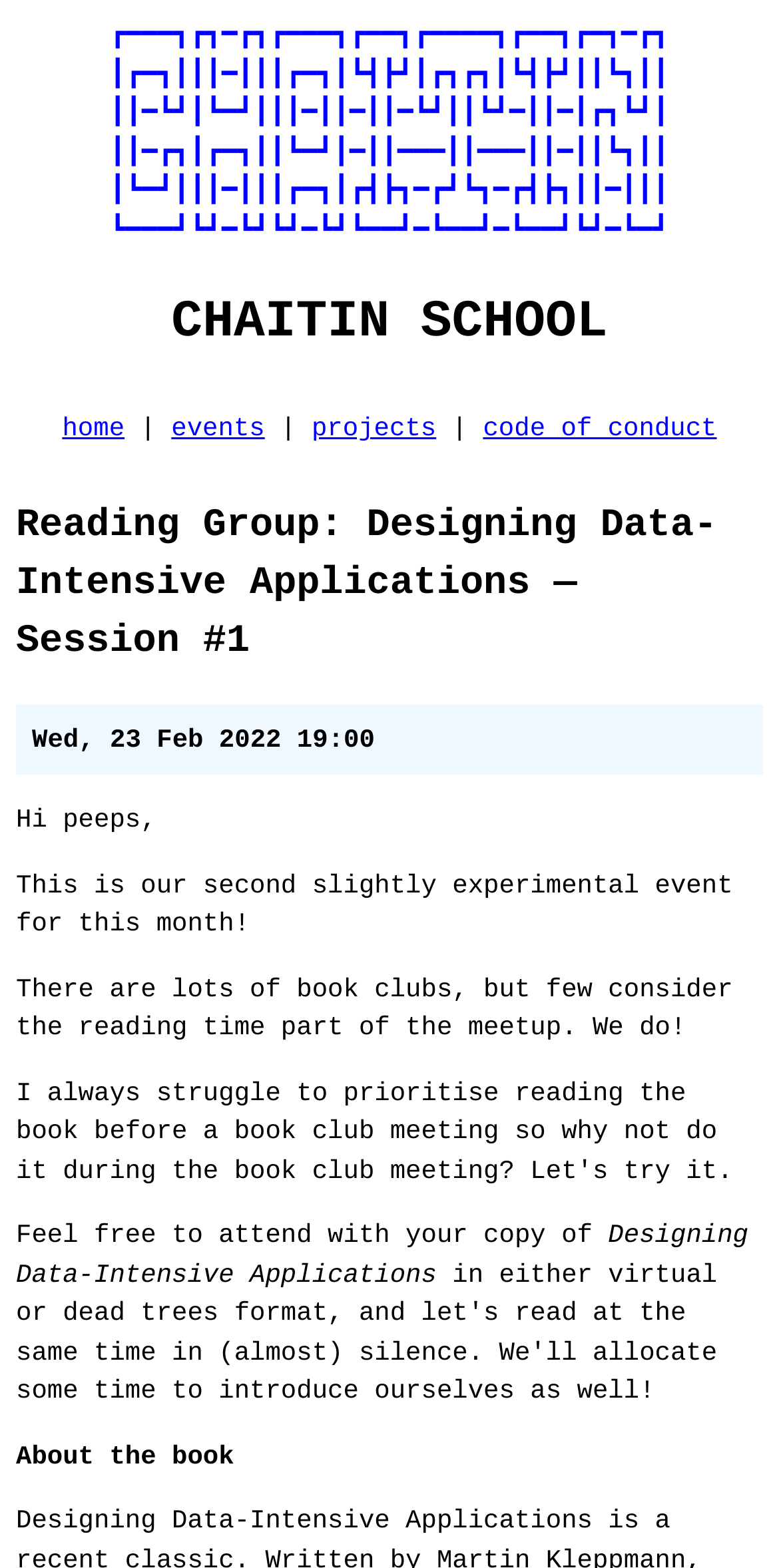Show the bounding box coordinates for the HTML element described as: "Blog".

None